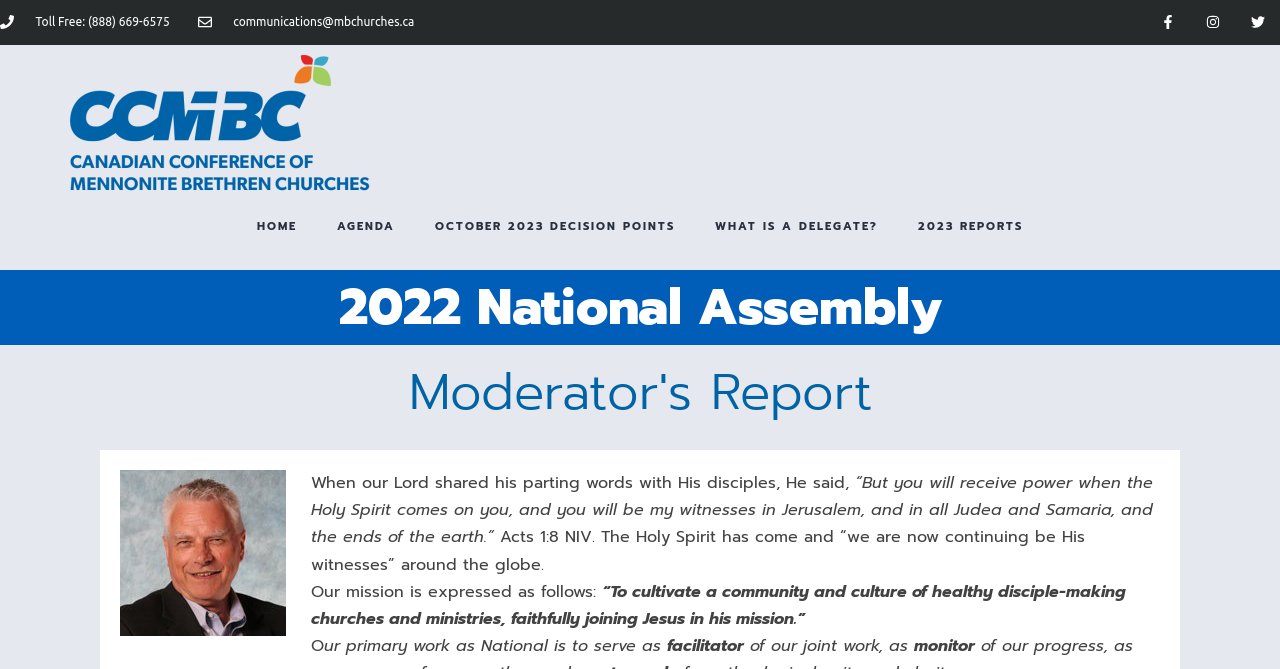Reply to the question with a brief word or phrase: What is the phone number on the webpage?

(888) 669-6575